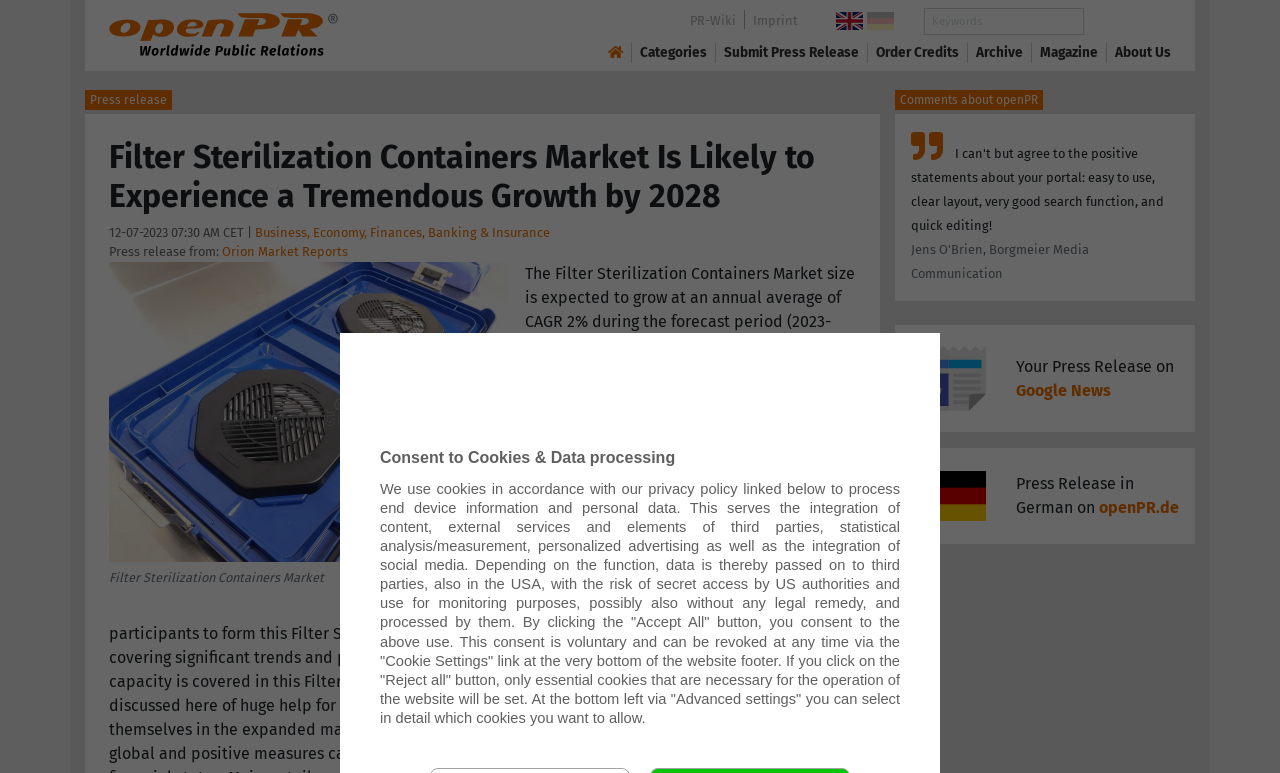Please identify the bounding box coordinates of the area that needs to be clicked to follow this instruction: "Search for keywords".

[0.722, 0.01, 0.847, 0.045]